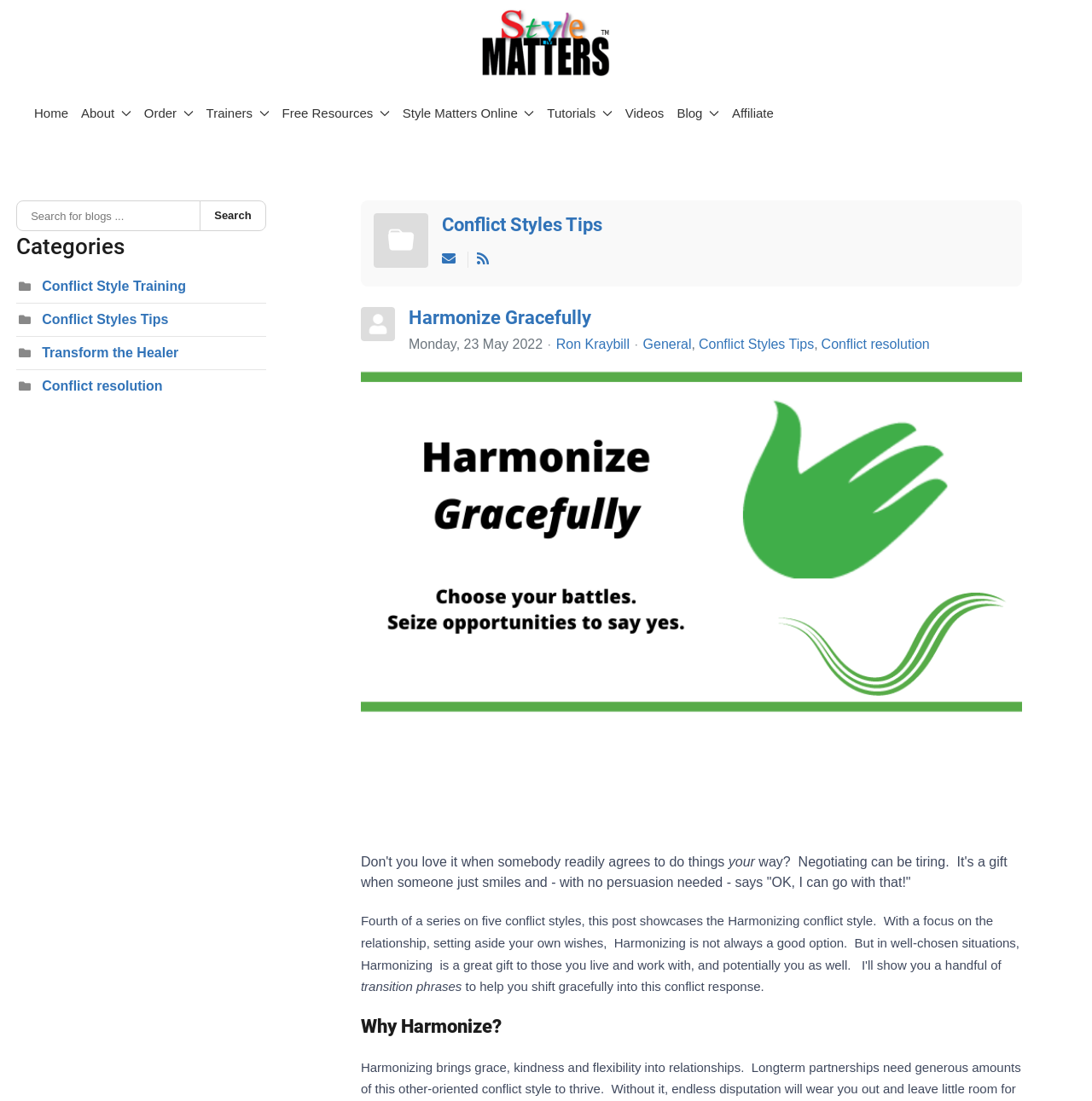Extract the heading text from the webpage.

We can Learn a Lot from Trump about Conflict Styles